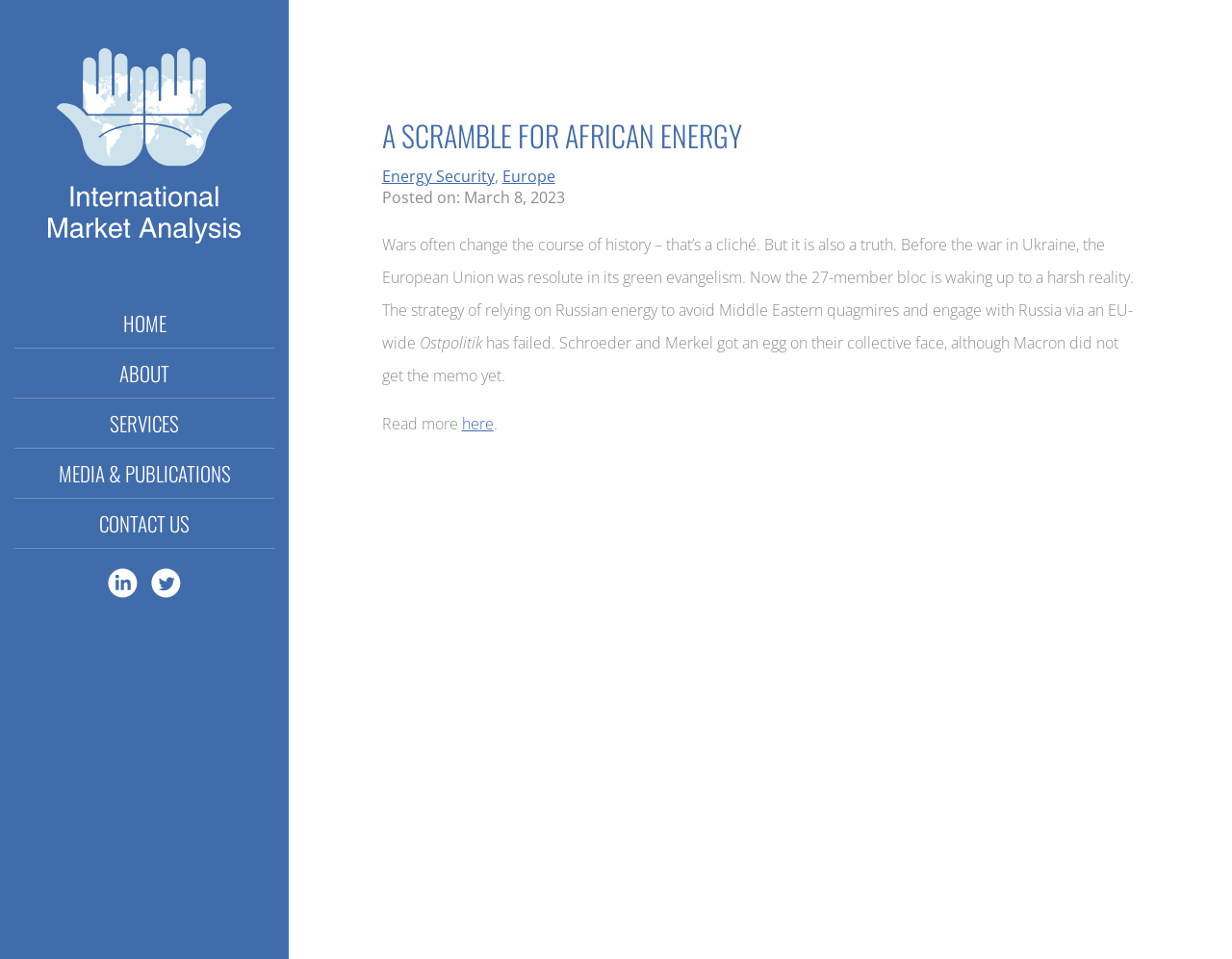What is the name of the policy mentioned in the article?
Please provide a single word or phrase in response based on the screenshot.

Ostpolitik